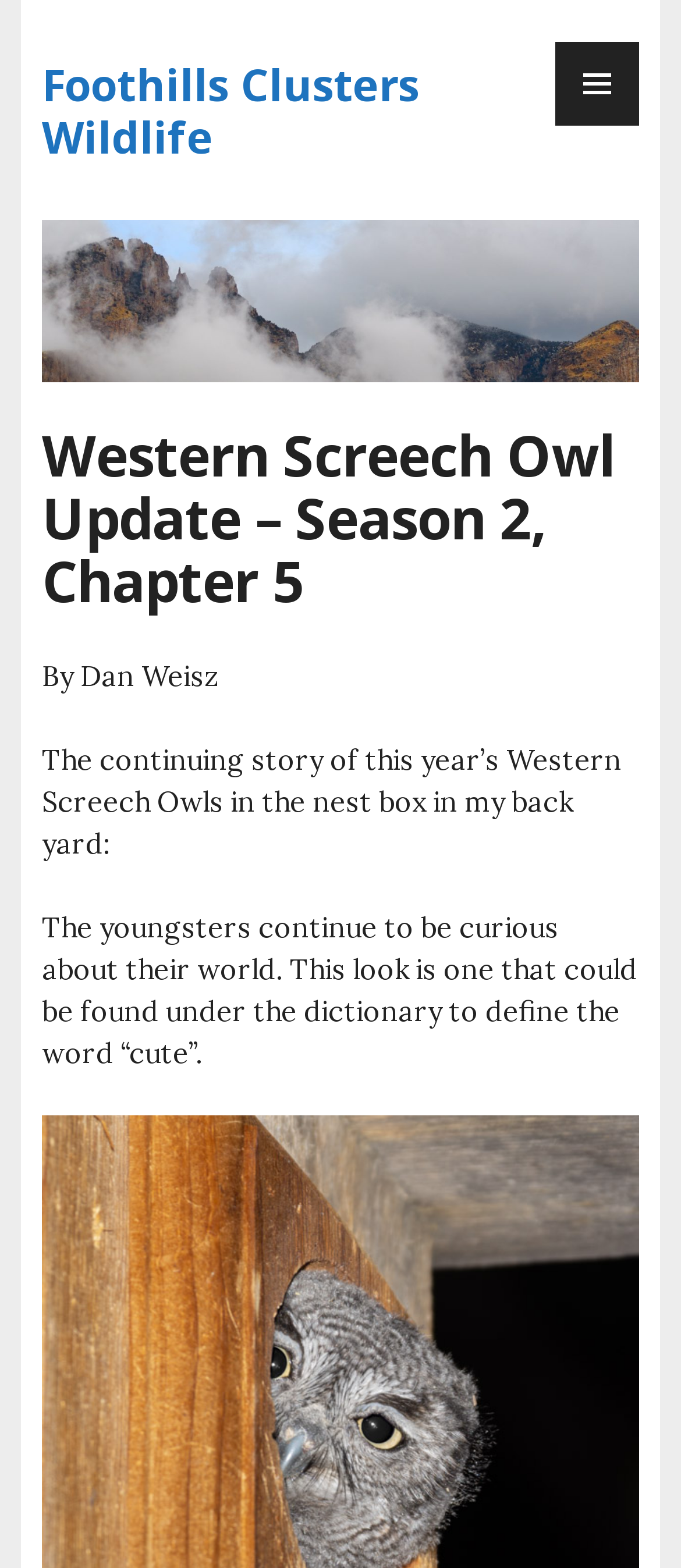Where is the nest box located?
Use the image to give a comprehensive and detailed response to the question.

The text mentions 'this year’s Western Screech Owls in the nest box in my back yard' which implies that the nest box is located in the author's back yard.